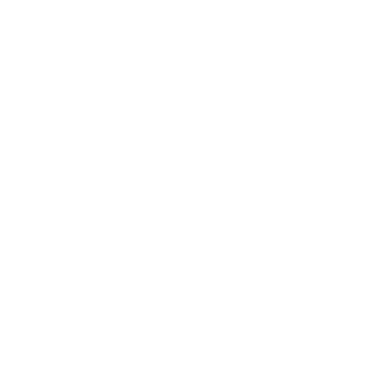Refer to the image and provide a thorough answer to this question:
What is the time period of the collection?

The contextual labels accompanying the image indicate the collection's relevance to the seasons, specifically 'PRIMAVERA VERANO 24' (Spring Summer 2024), hinting at its contemporary appeal and seasonal presentation.